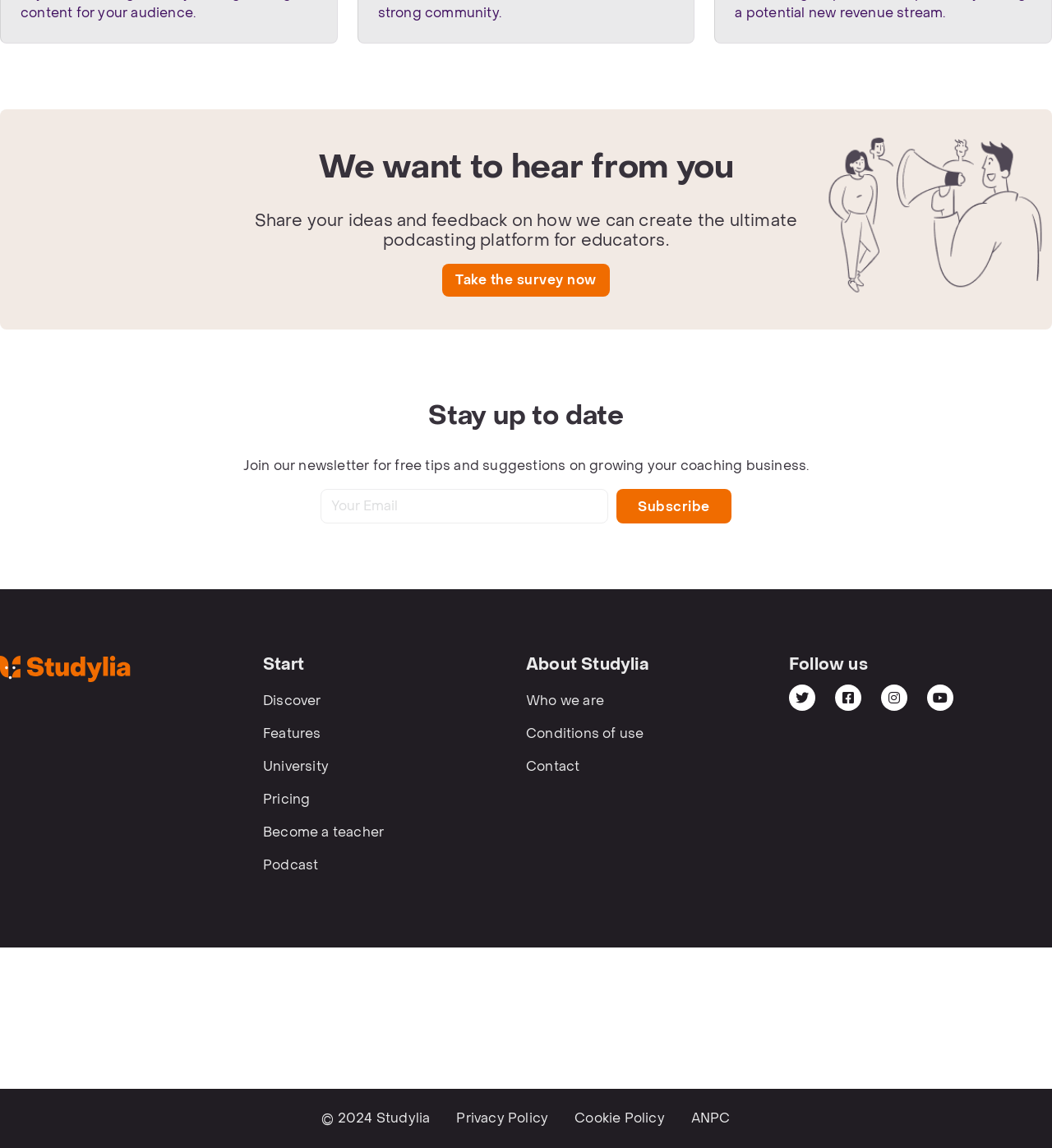What is the name of the platform?
Look at the image and respond to the question as thoroughly as possible.

The link element with the text 'Studylia' and the image element with the same text suggest that 'Studylia' is the name of the platform.